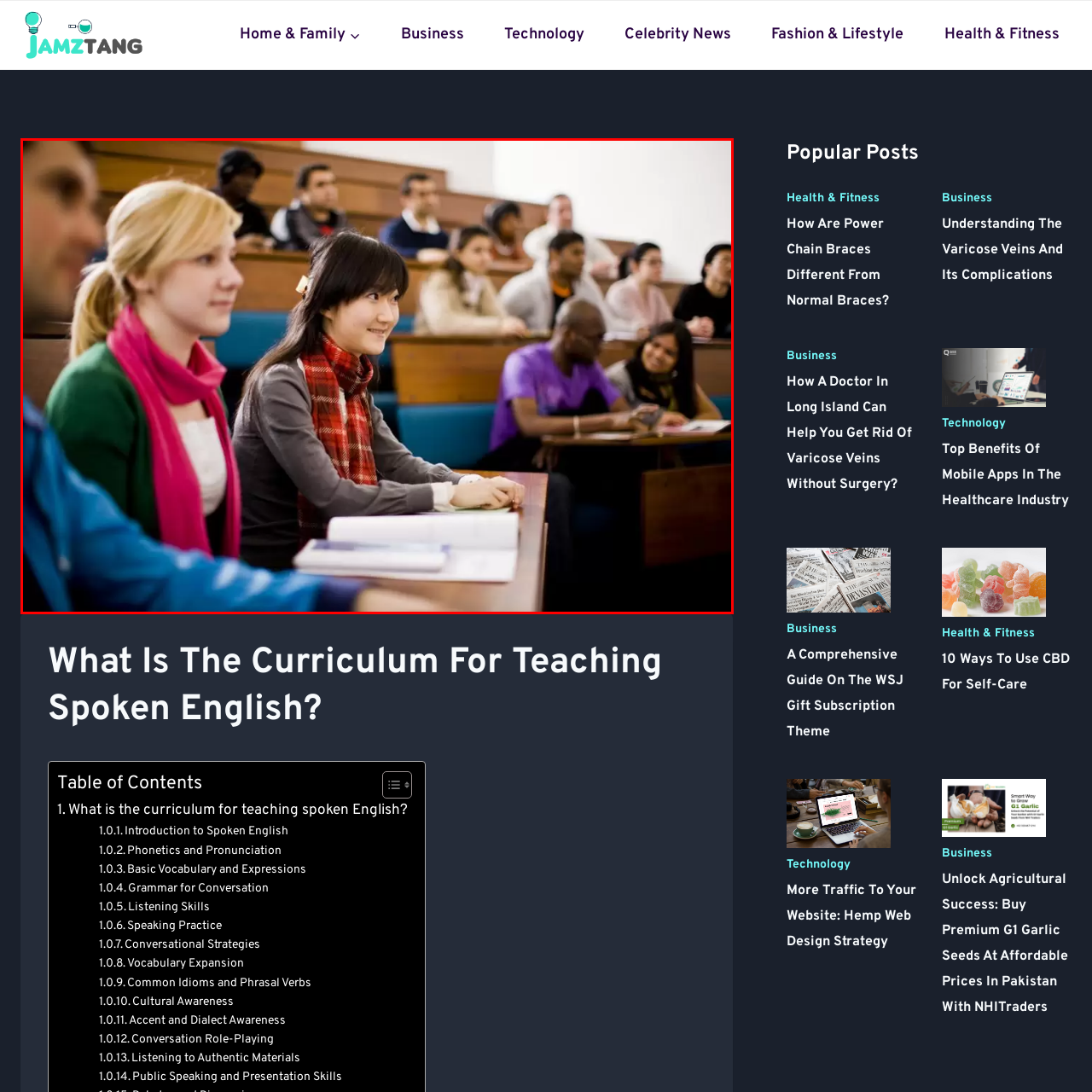Observe the image enclosed by the red border and respond to the subsequent question with a one-word or short phrase:
What are the two women in the foreground equipped with?

Notebooks